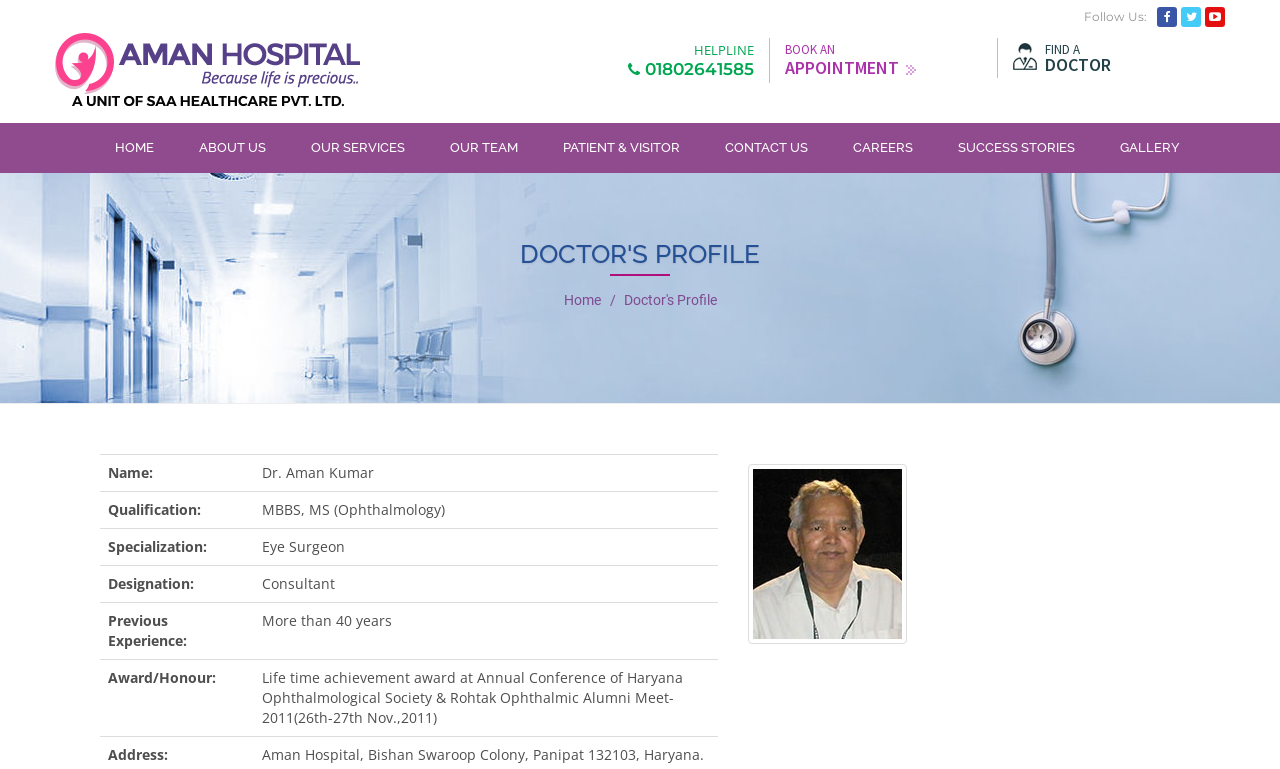Identify the bounding box coordinates for the UI element that matches this description: "Home".

[0.44, 0.38, 0.469, 0.401]